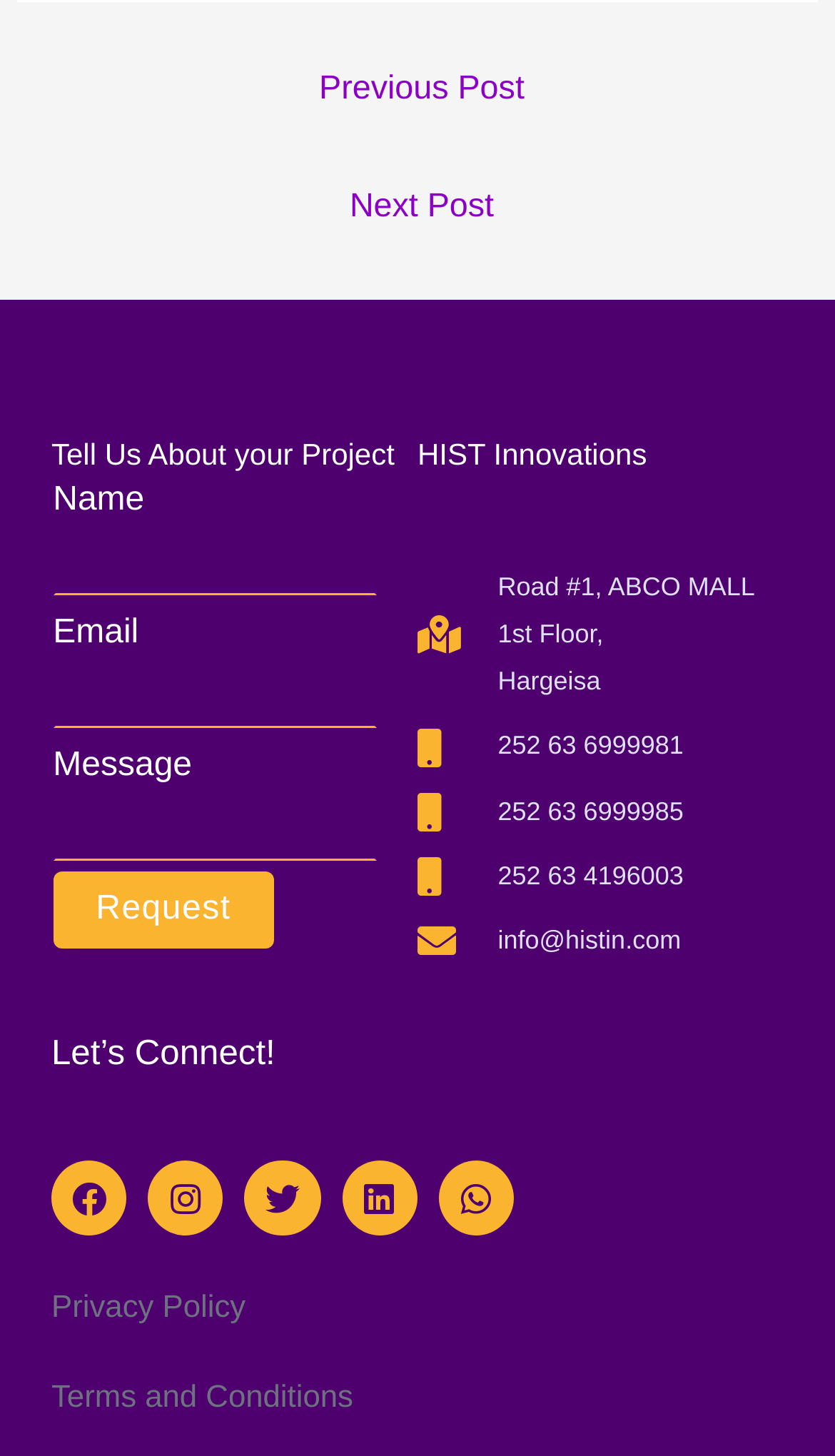Identify the bounding box coordinates of the area that should be clicked in order to complete the given instruction: "Enter your name in the 'Name' field". The bounding box coordinates should be four float numbers between 0 and 1, i.e., [left, top, right, bottom].

[0.063, 0.364, 0.452, 0.408]